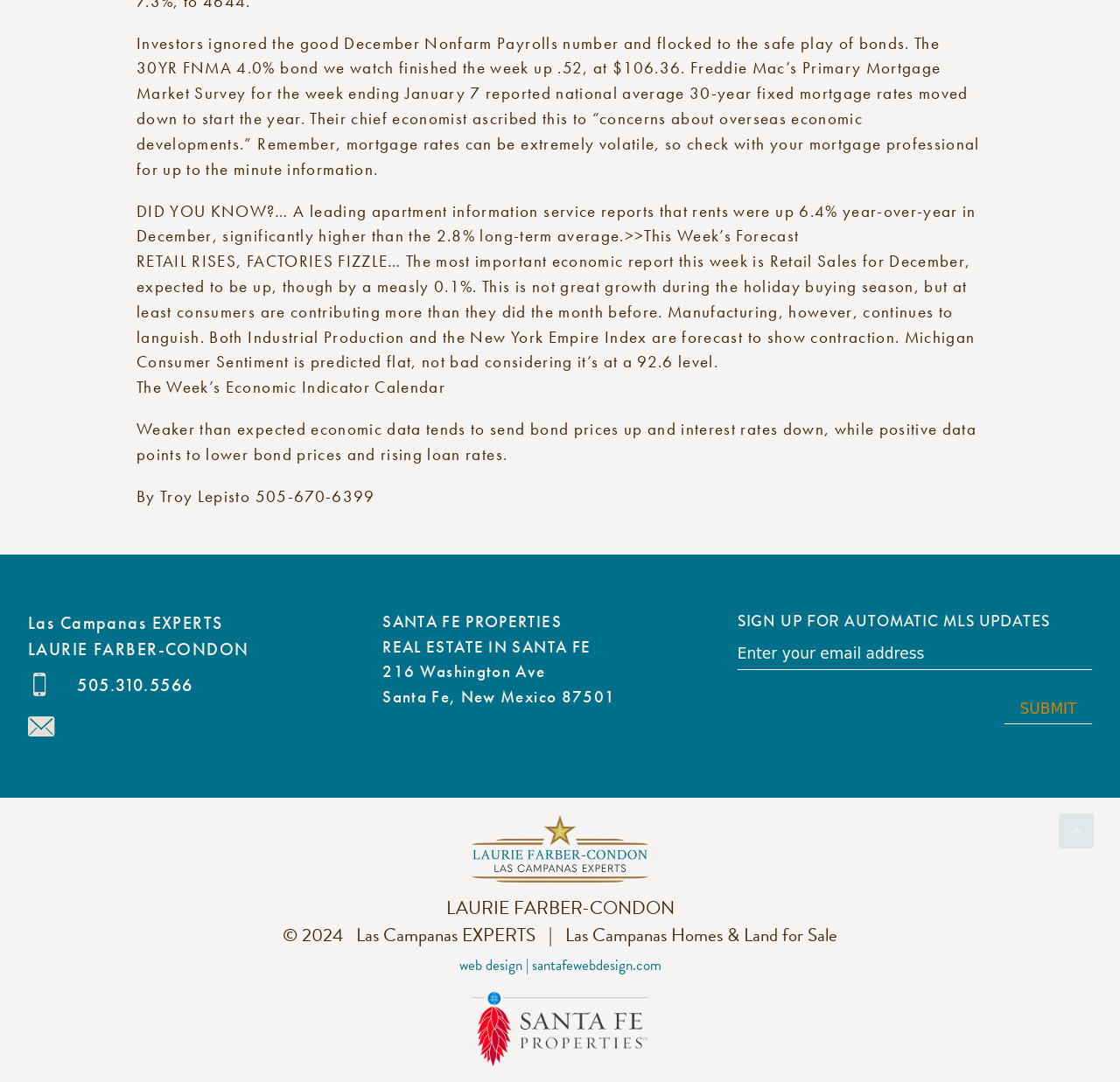Who is the author of the article?
Based on the visual content, answer with a single word or a brief phrase.

Troy Lepisto